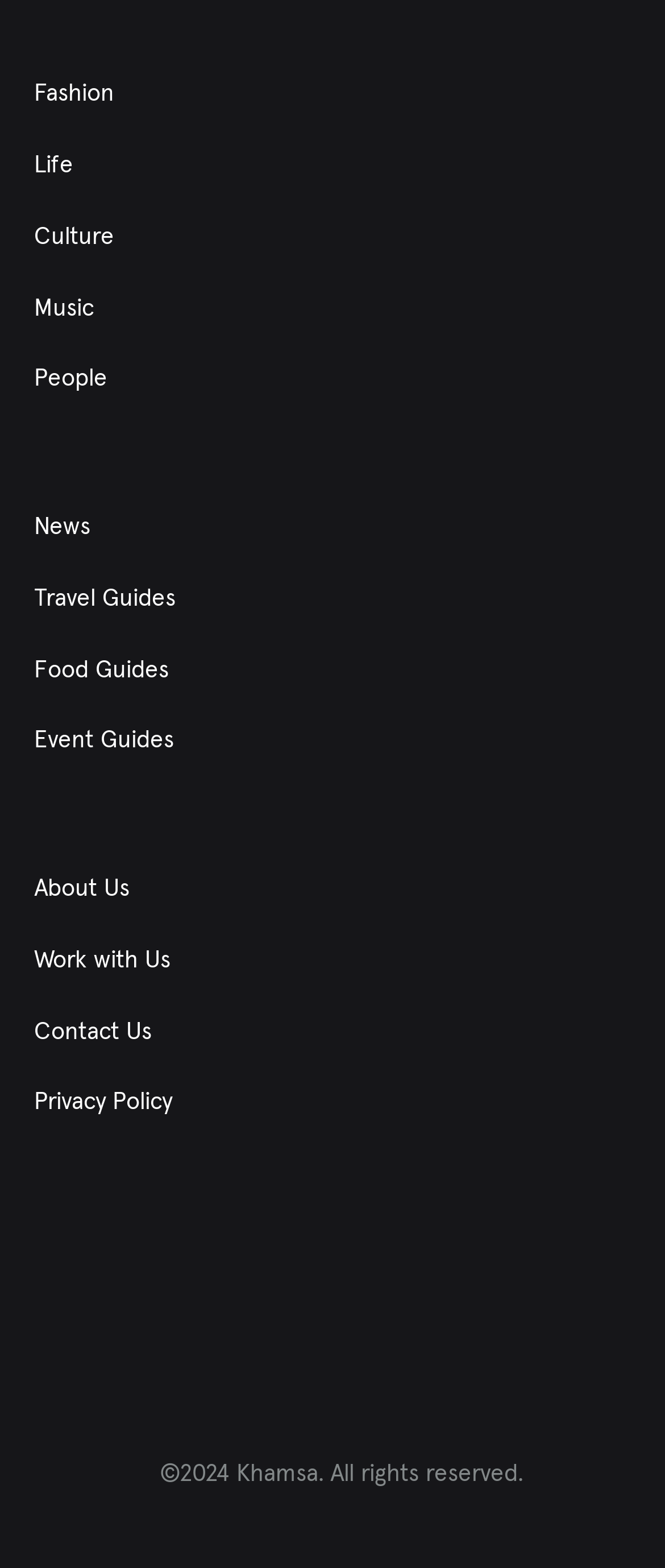What is the last link at the bottom?
Kindly offer a detailed explanation using the data available in the image.

I looked at the links at the bottom of the webpage and found that the last one is 'Privacy Policy', which is located at the bottom of the list.